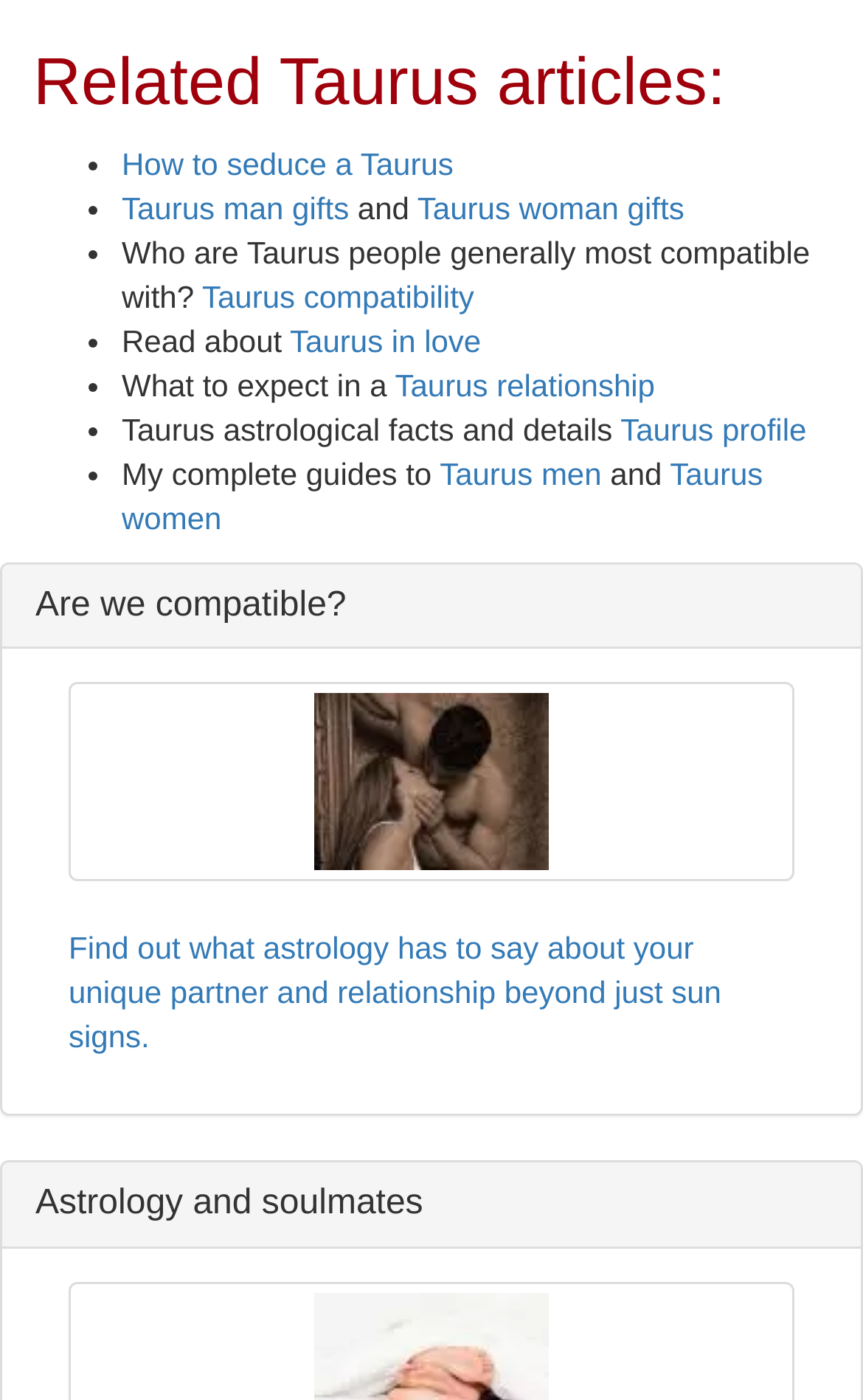What is the topic of the webpage?
Please provide a single word or phrase as your answer based on the image.

Taurus